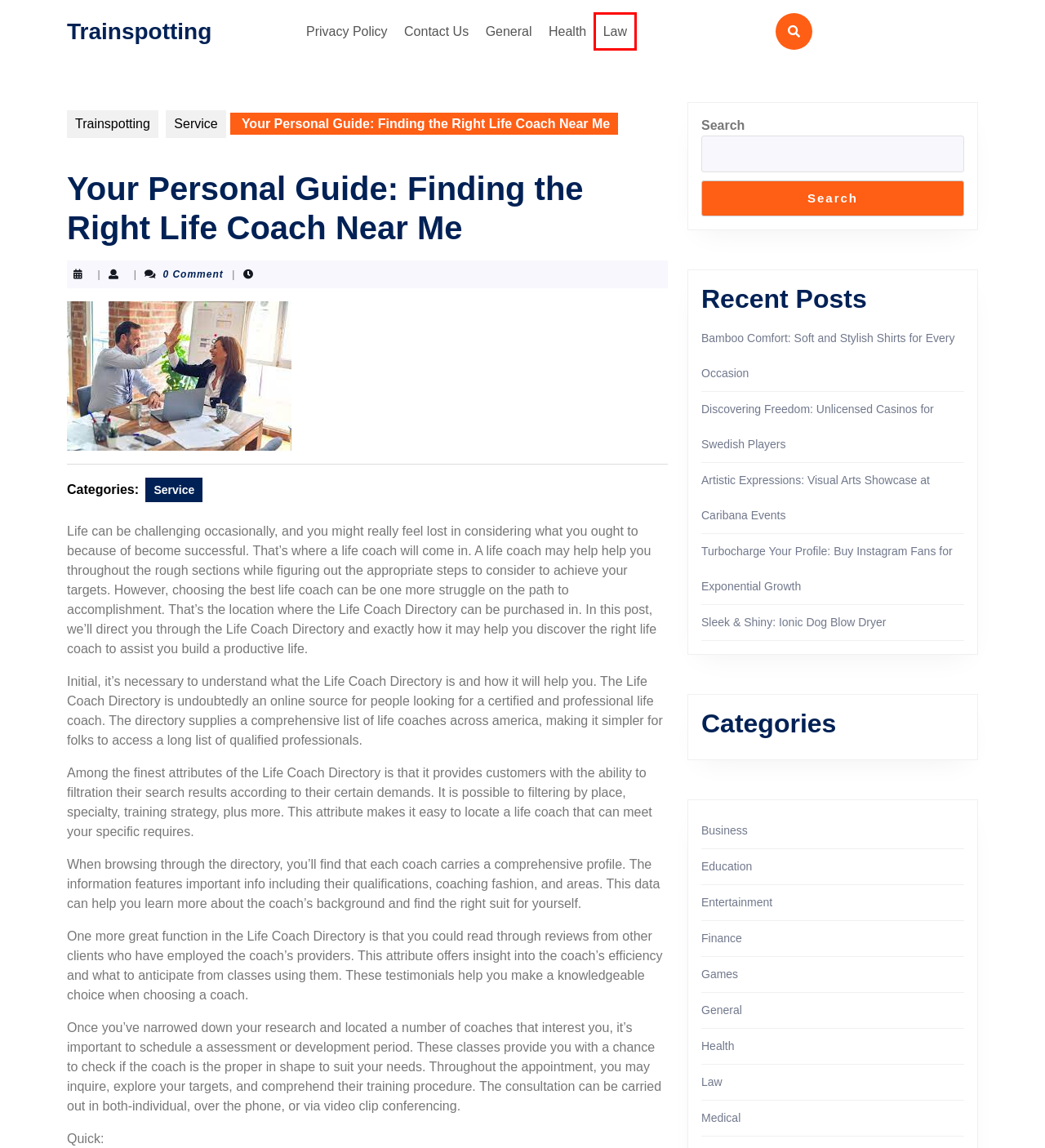Analyze the webpage screenshot with a red bounding box highlighting a UI element. Select the description that best matches the new webpage after clicking the highlighted element. Here are the options:
A. Health – Trainspotting
B. Service – Trainspotting
C. Law – Trainspotting
D. Turbocharge Your Profile: Buy Instagram Fans for Exponential Growth – Trainspotting
E. Bamboo Comfort: Soft and Stylish Shirts for Every Occasion – Trainspotting
F. Privacy Policy – Trainspotting
G. Artistic Expressions: Visual Arts Showcase at Caribana Events – Trainspotting
H. Education – Trainspotting

C